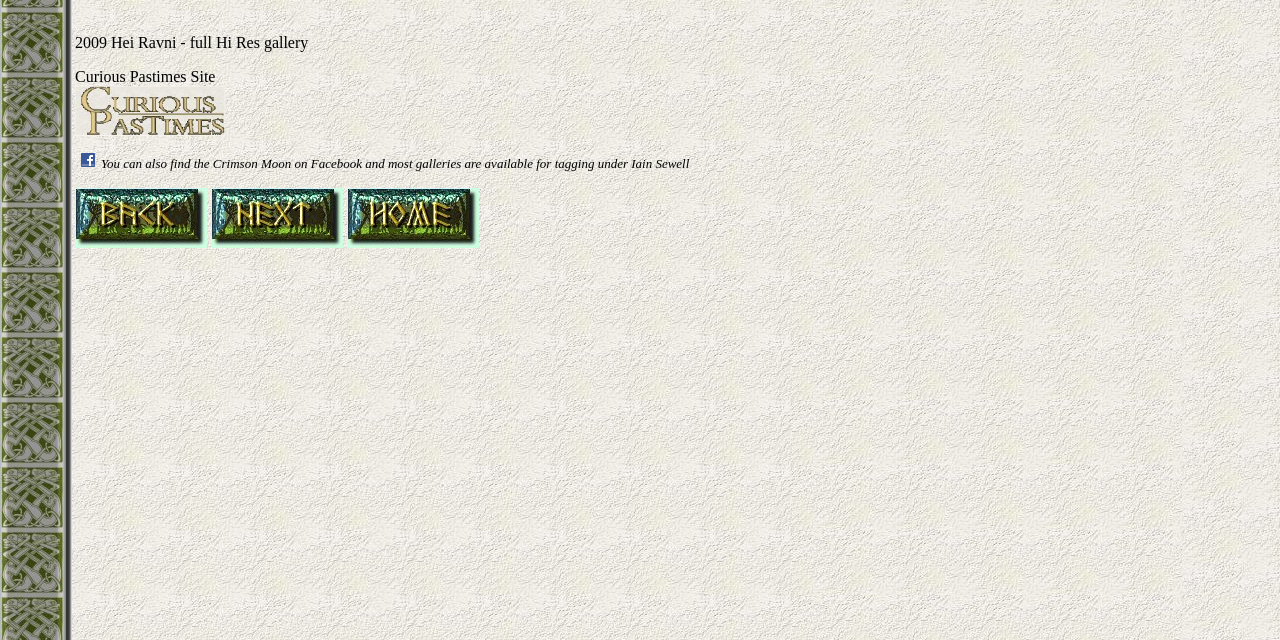Determine the bounding box coordinates of the UI element described below. Use the format (top-left x, top-left y, bottom-right x, bottom-right y) with floating point numbers between 0 and 1: Iain Sewell

[0.493, 0.244, 0.539, 0.267]